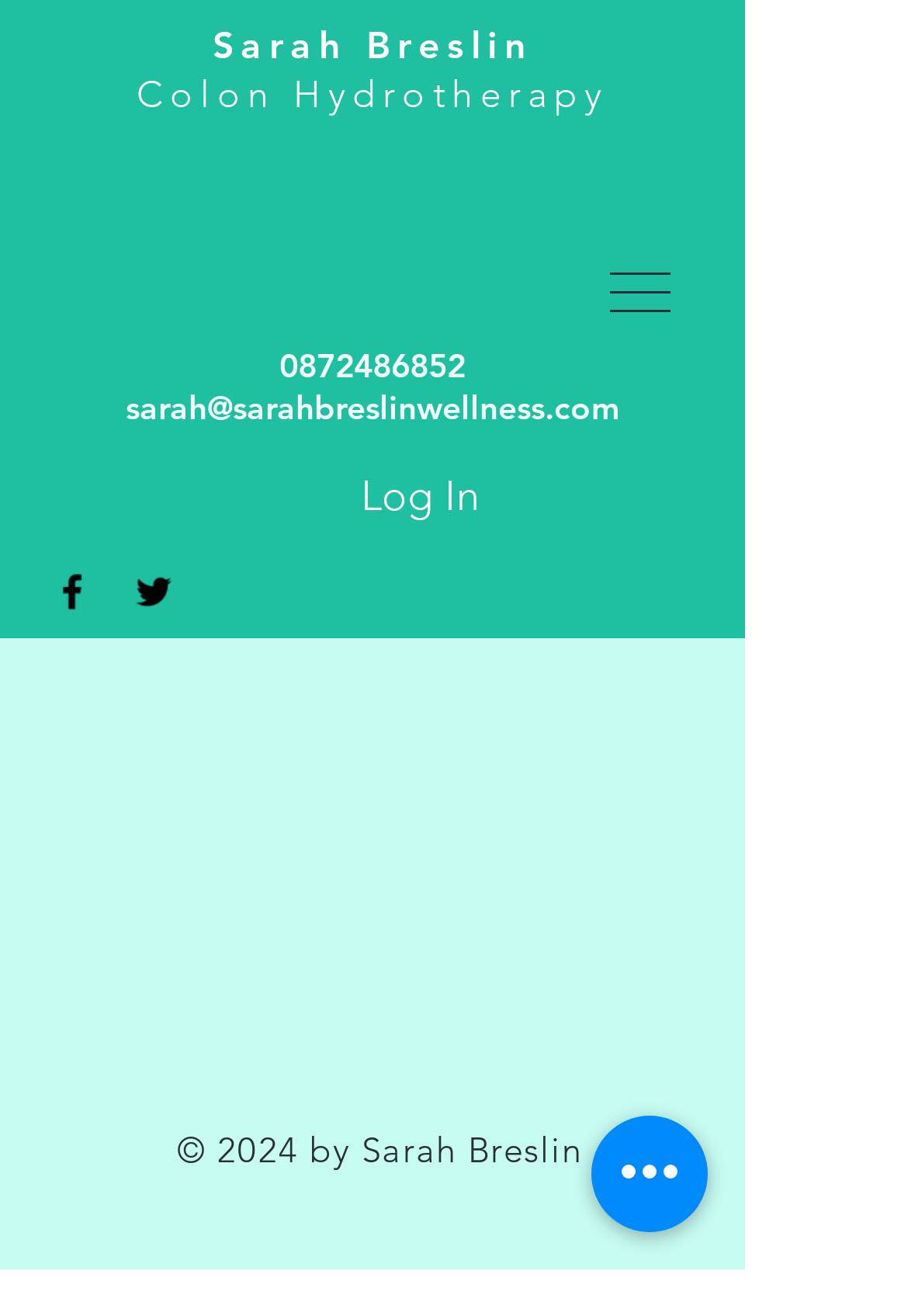Can you find the bounding box coordinates for the element to click on to achieve the instruction: "Visit the 'Colon Hydrotherapy' page"?

[0.15, 0.055, 0.67, 0.088]